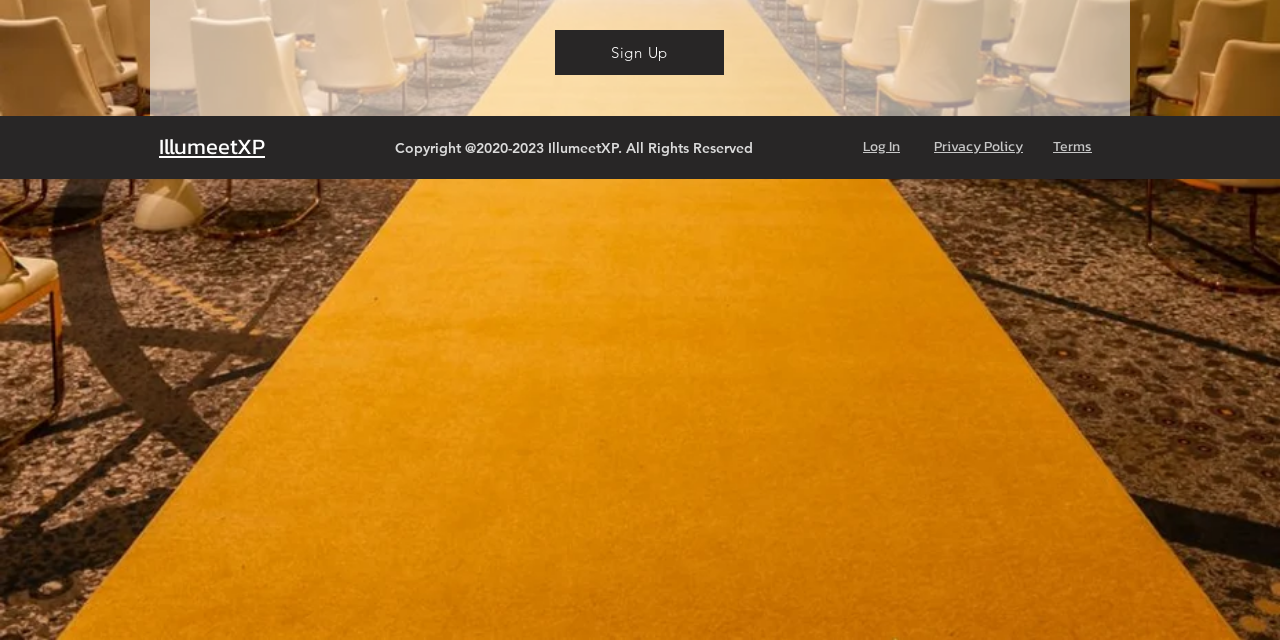Locate and provide the bounding box coordinates for the HTML element that matches this description: "Opportunities".

None